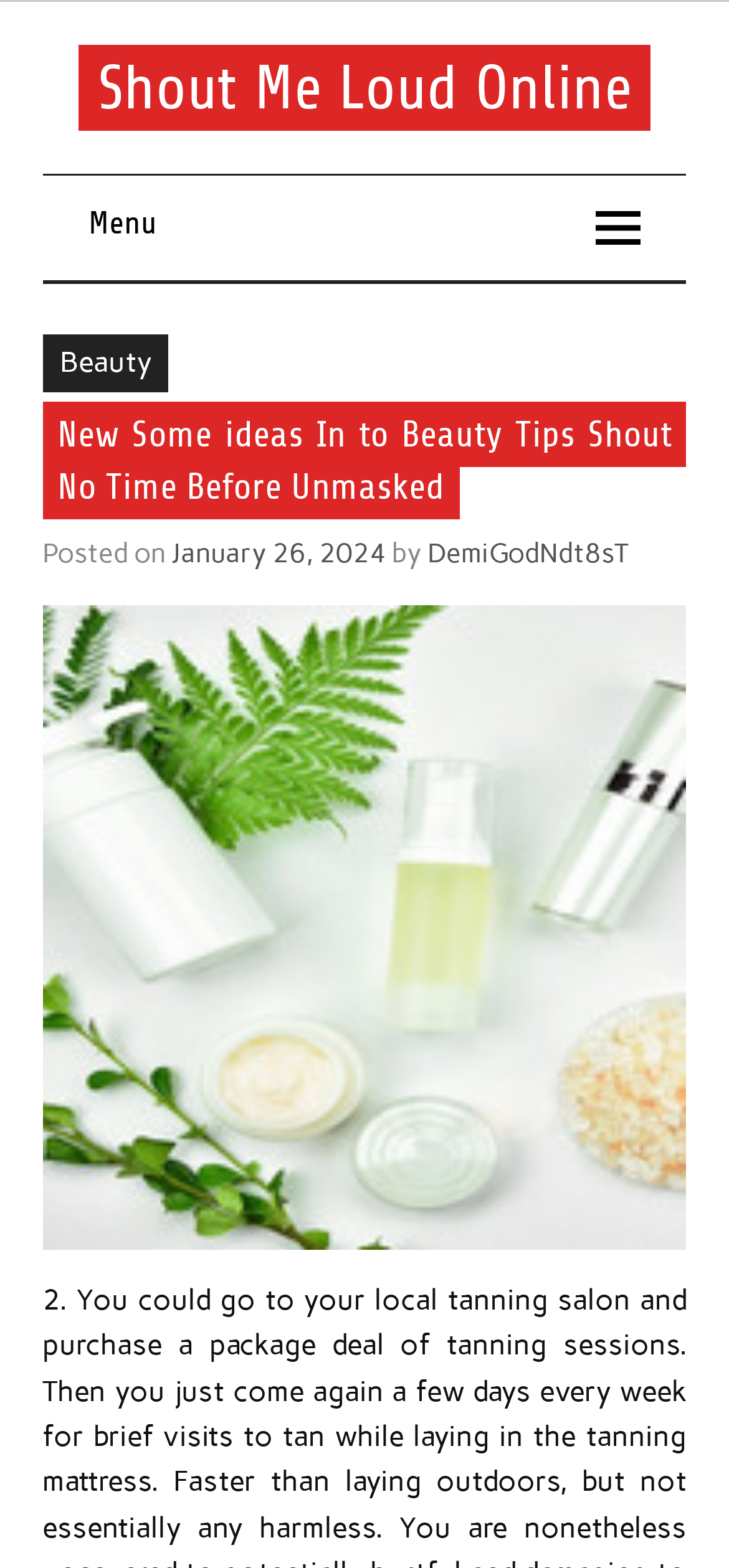Convey a detailed summary of the webpage, mentioning all key elements.

The webpage appears to be a blog post or article about beauty tips. At the top, there is a link to the website "Shout Me Loud Online" and a brief description of the website's content, which is "Useful information and tips on finding a suitable beauty and health routine". 

On the left side, there is a menu button with a dropdown list containing a link to the "Beauty" category. Below the menu button, the title of the article "New Some ideas In to Beauty Tips Shout No Time Before Unmasked" is displayed prominently. 

The article's metadata is shown below the title, including the posting date "January 26, 2024", and the author's name "DemiGodNdt8sT". 

To the right of the metadata, there is a large image related to beauty, titled "Beauty Plus Shout".